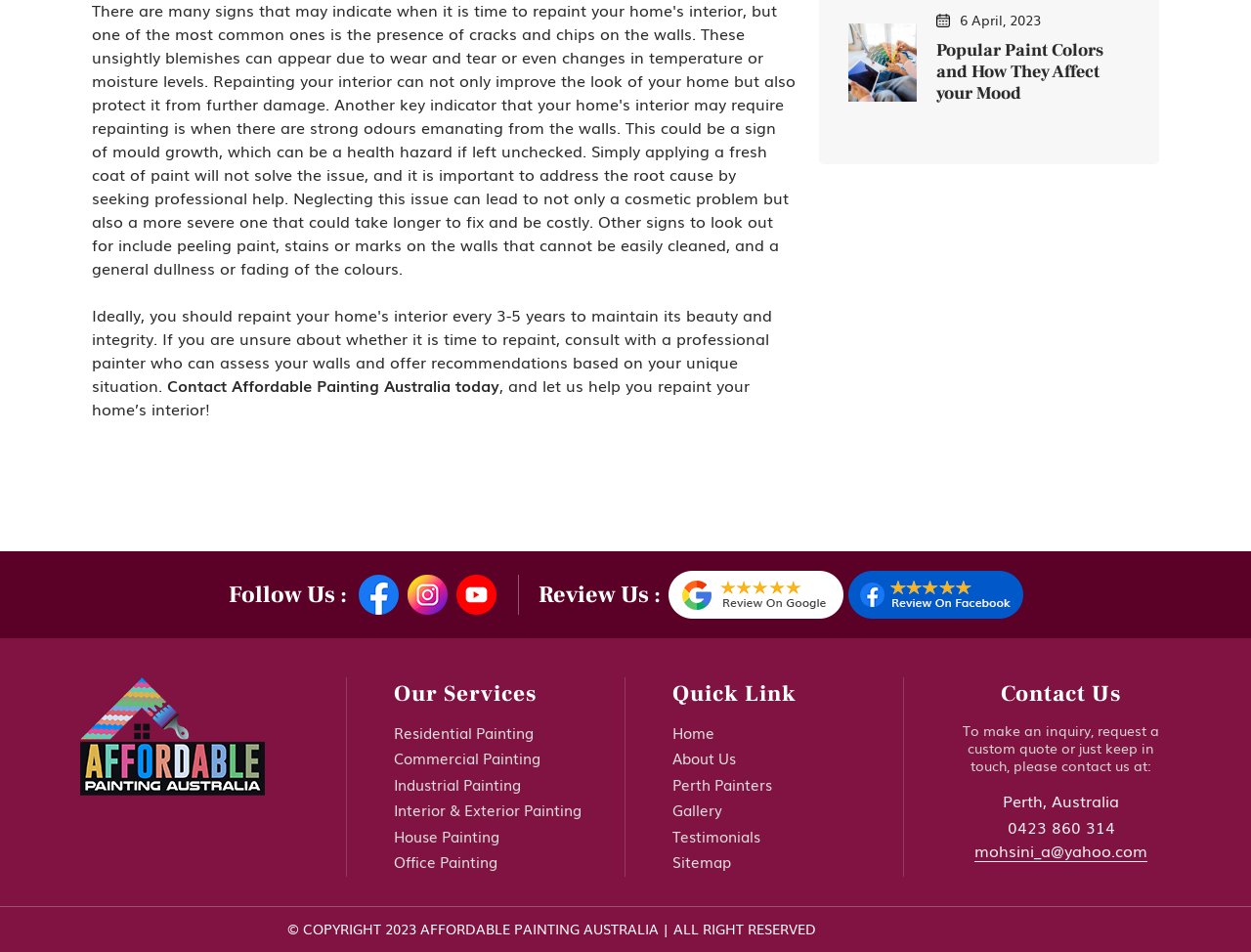Locate the bounding box coordinates of the element's region that should be clicked to carry out the following instruction: "go to June 2023". The coordinates need to be four float numbers between 0 and 1, i.e., [left, top, right, bottom].

None